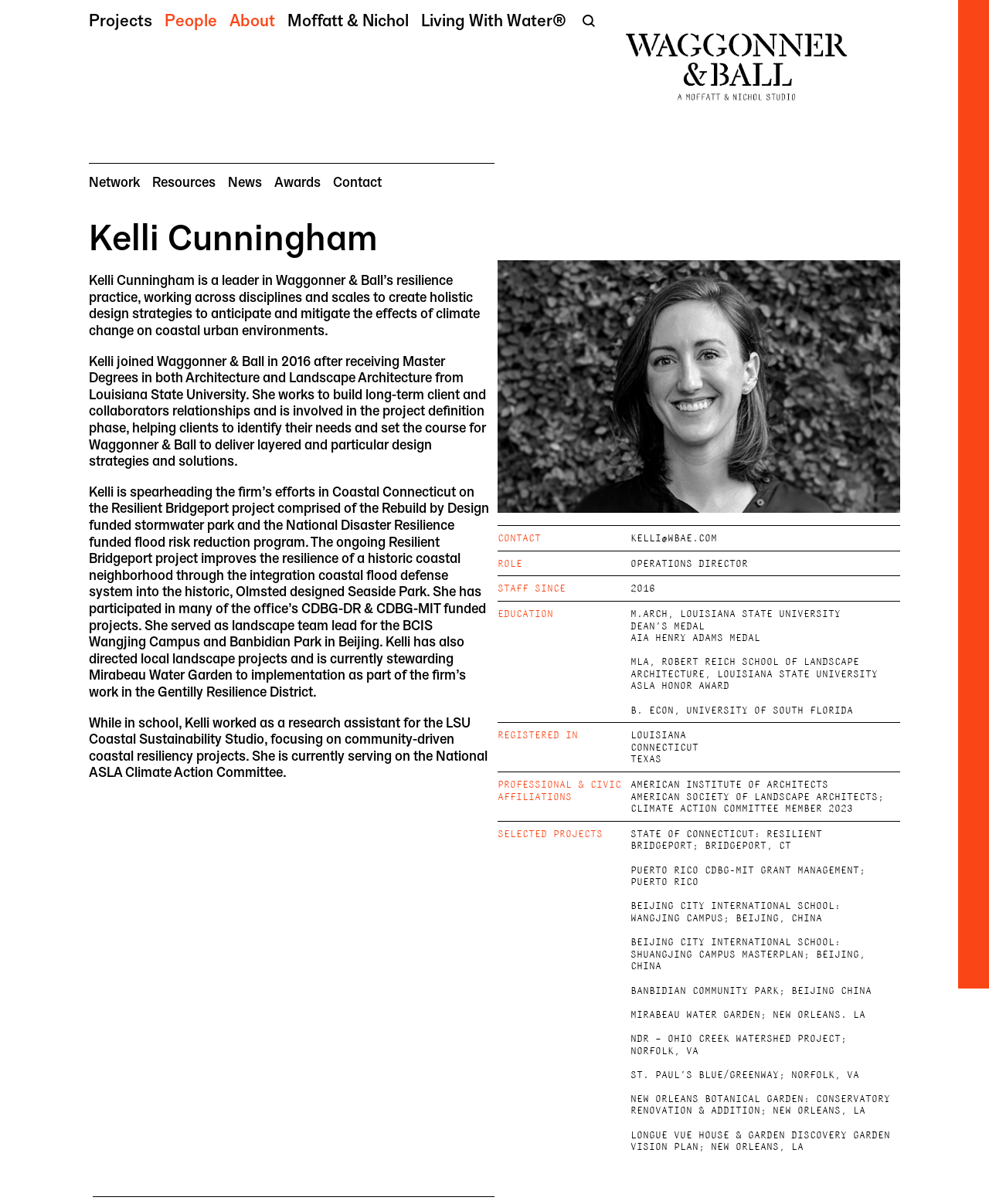Please answer the following question using a single word or phrase: What is Kelli Cunningham's role?

Operations Director